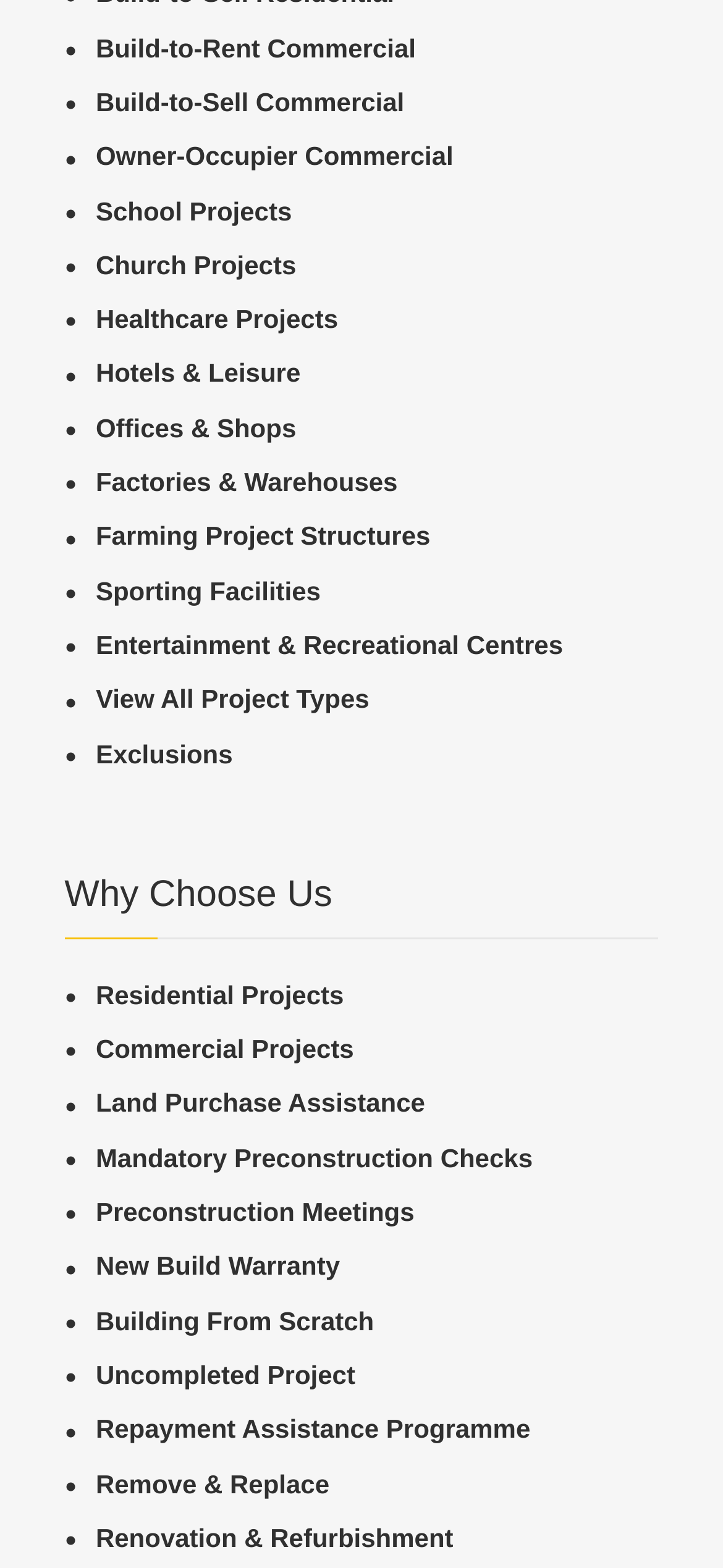Can you pinpoint the bounding box coordinates for the clickable element required for this instruction: "Explore Residential Projects"? The coordinates should be four float numbers between 0 and 1, i.e., [left, top, right, bottom].

[0.089, 0.622, 0.911, 0.648]